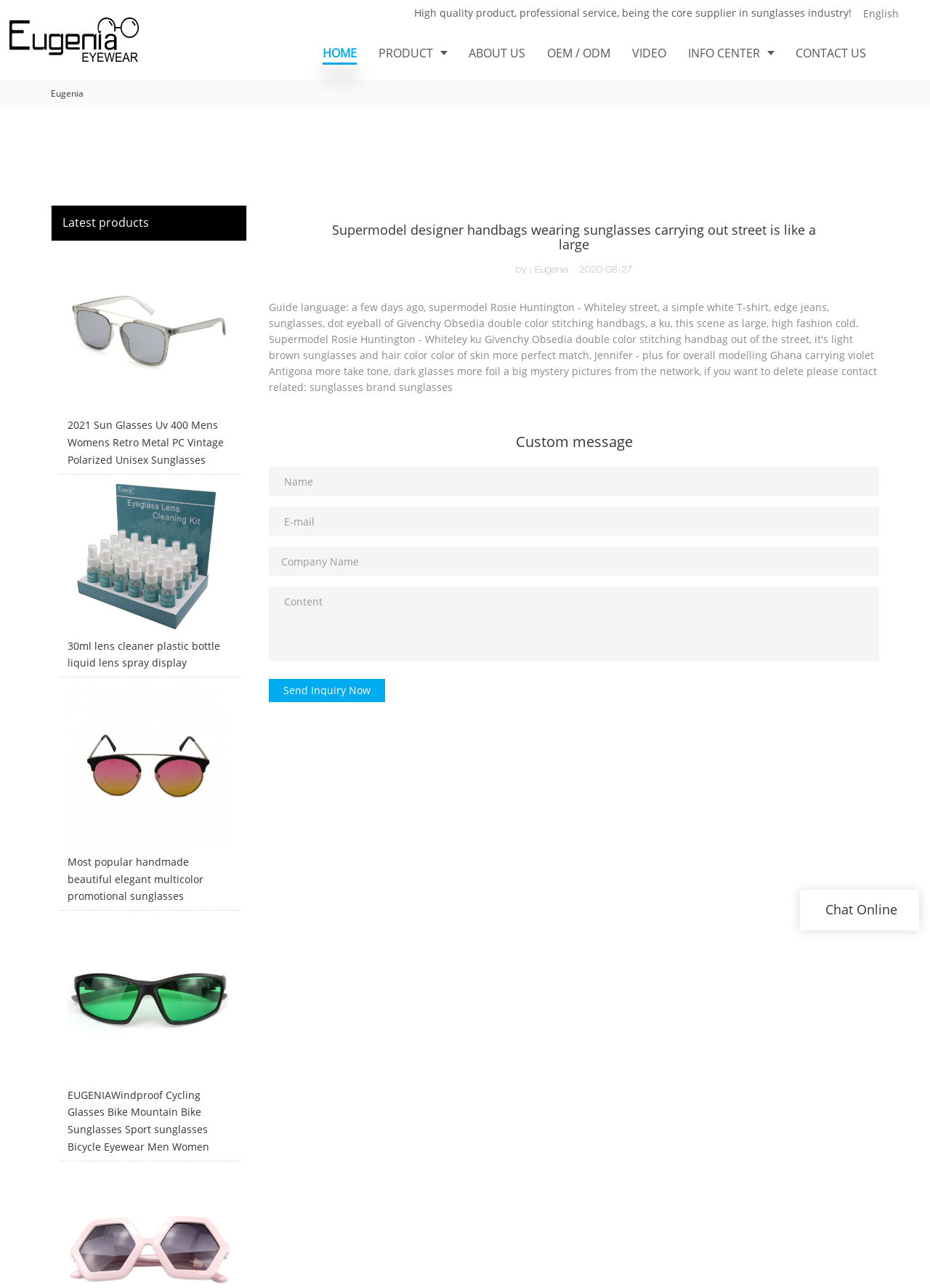Provide your answer in one word or a succinct phrase for the question: 
What type of products are displayed?

Sunglasses